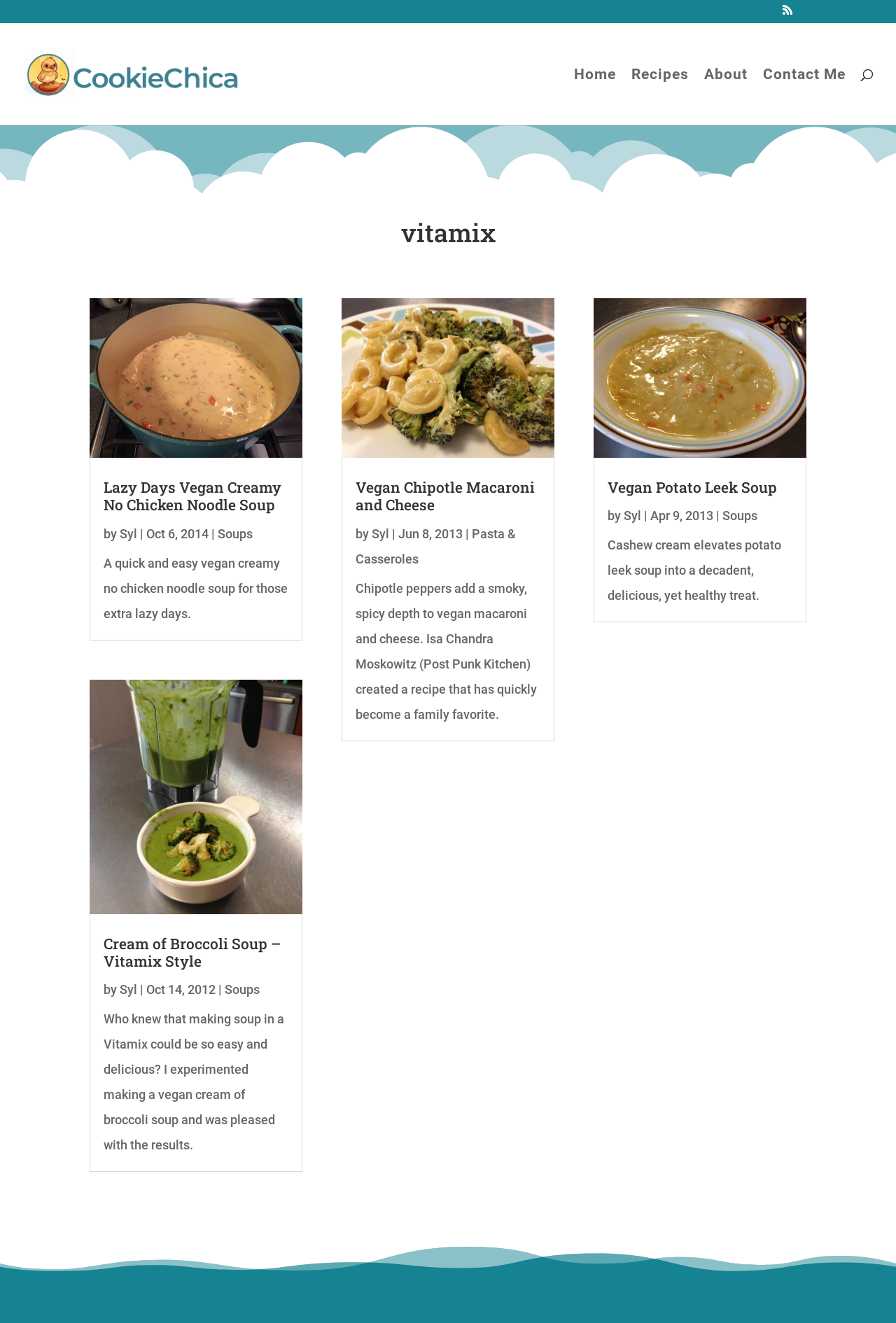What is the category of the article 'Lazy Days Vegan Creamy No Chicken Noodle Soup'?
Using the information from the image, give a concise answer in one word or a short phrase.

Soups